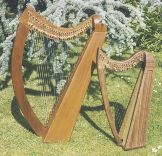Respond concisely with one word or phrase to the following query:
What type of music is associated with the harps?

Celtic music